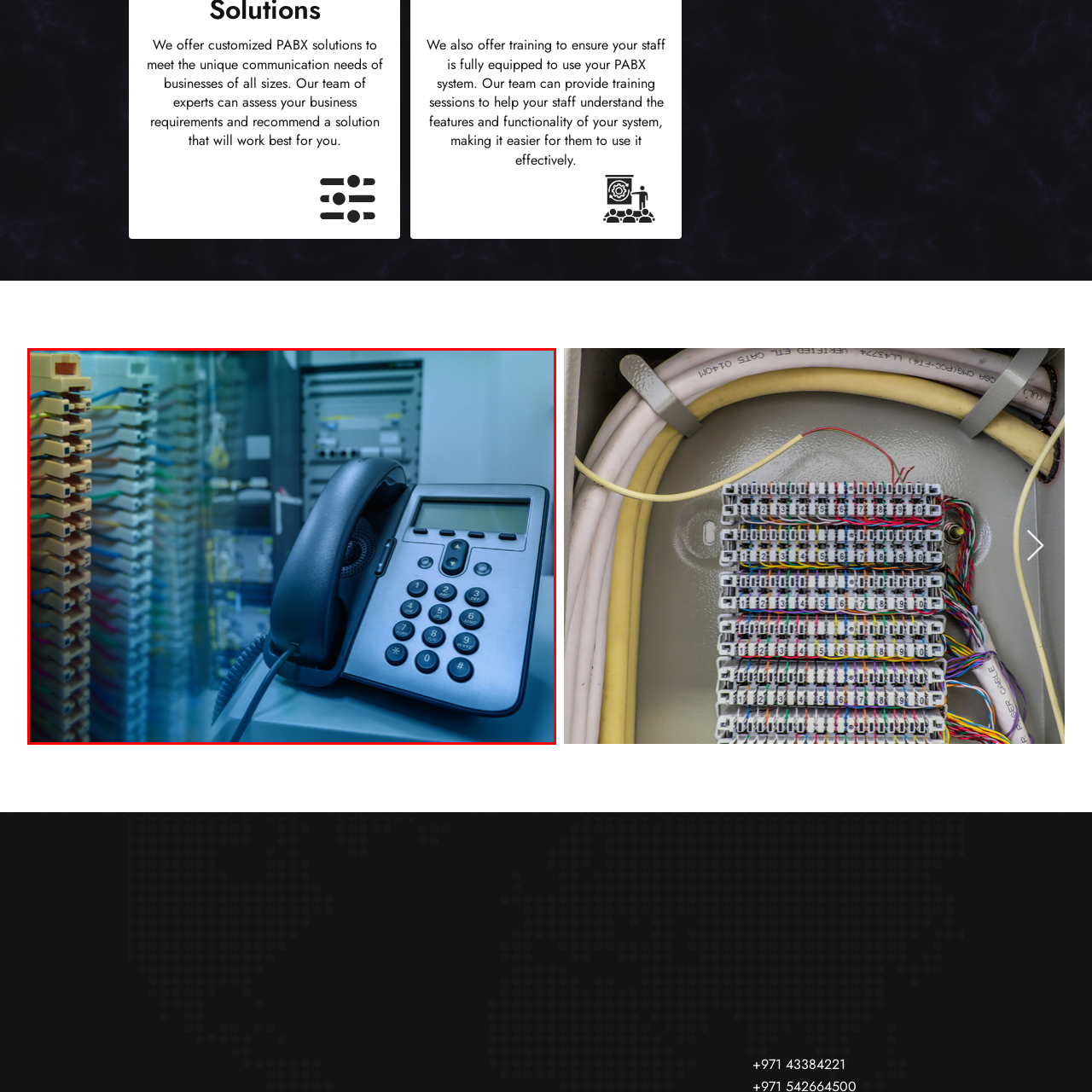Using the image highlighted in the red border, answer the following question concisely with a word or phrase:
What type of solutions does Netsole IT Solutions LLC specialize in?

Customized PABX solutions